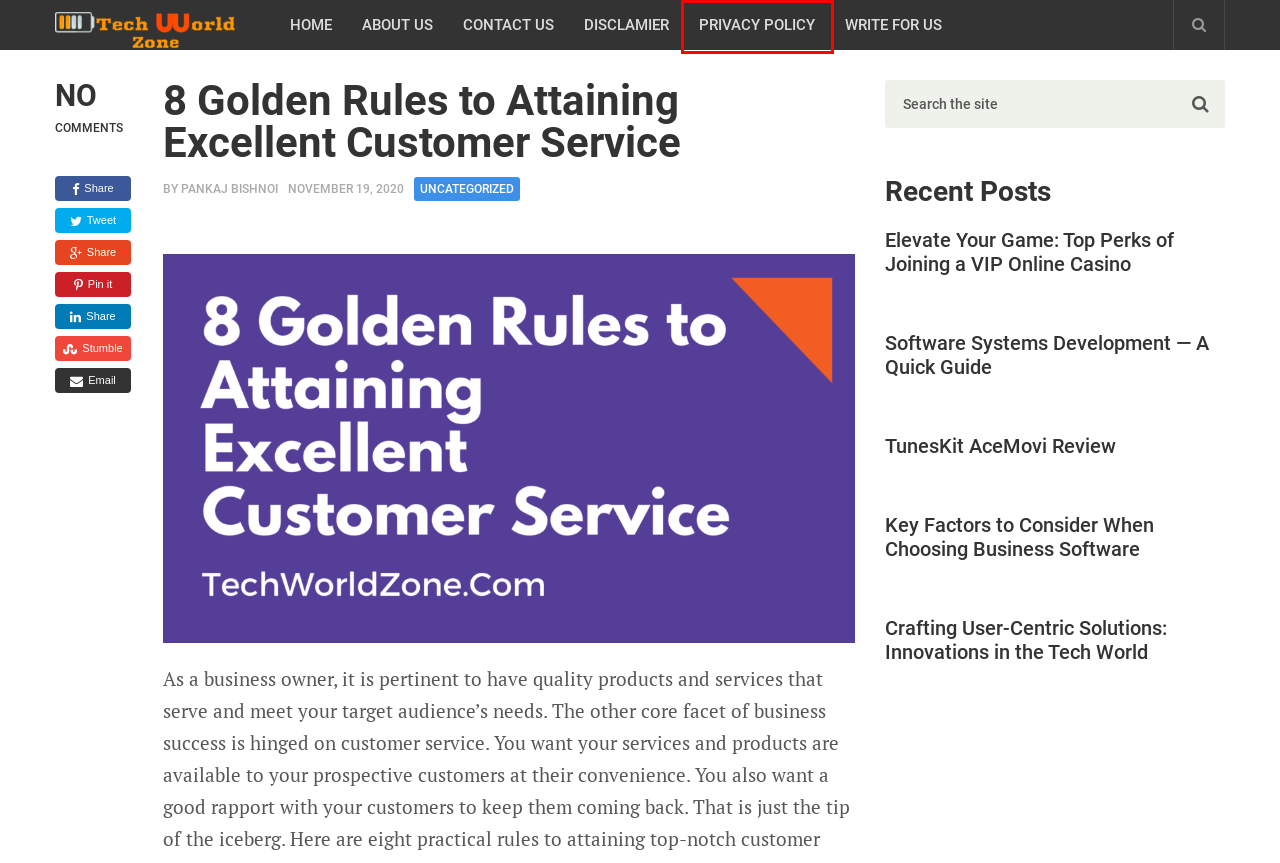You have a screenshot of a webpage with a red bounding box around an element. Choose the best matching webpage description that would appear after clicking the highlighted element. Here are the candidates:
A. PRIVACY POLICY - Tech World Zone
B. CONTACT US
C. Write for Us - Tech World Zone
D. Page not found - Tech World Zone
E. ABOUT US - Tech World Zone
F. Elevate Your Game: Top Perks of Joining a VIP Online Casino - Tech World Zone
G. Uncategorized Archives - Tech World Zone
H. Key Factors to Consider When Choosing Business Software - Tech World Zone

A